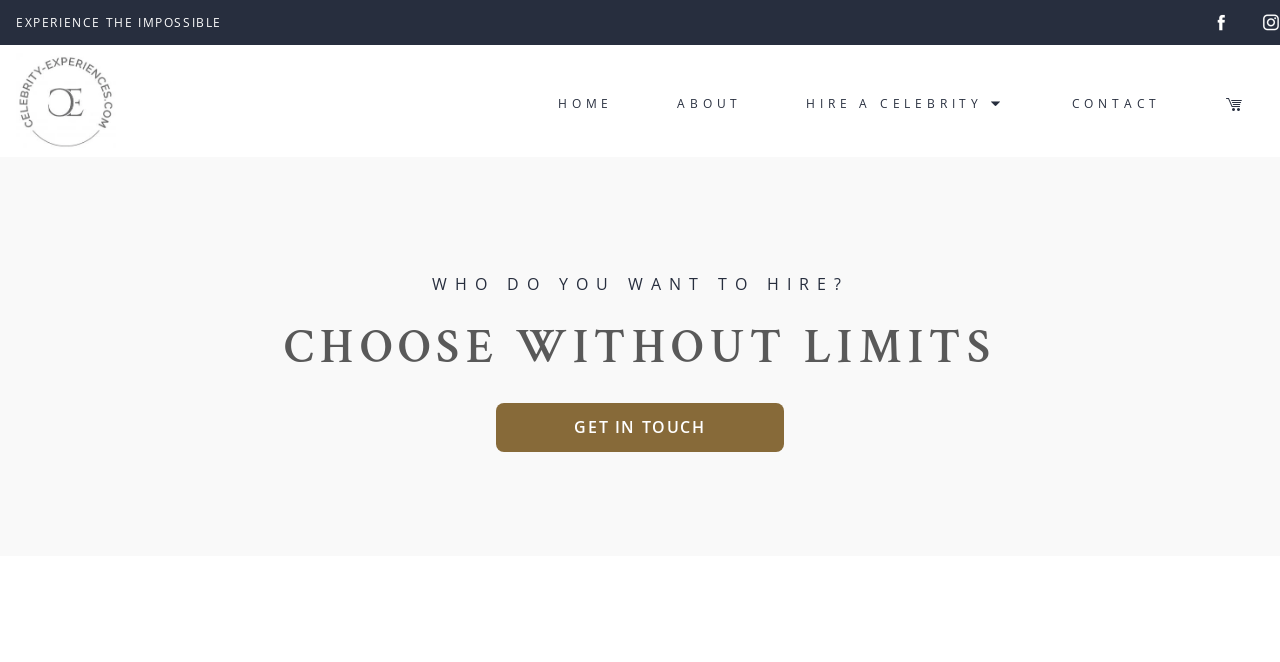Using the element description provided, determine the bounding box coordinates in the format (top-left x, top-left y, bottom-right x, bottom-right y). Ensure that all values are floating point numbers between 0 and 1. Element description: aria-label="Basket" title="Basket"

[0.932, 0.145, 1.0, 0.242]